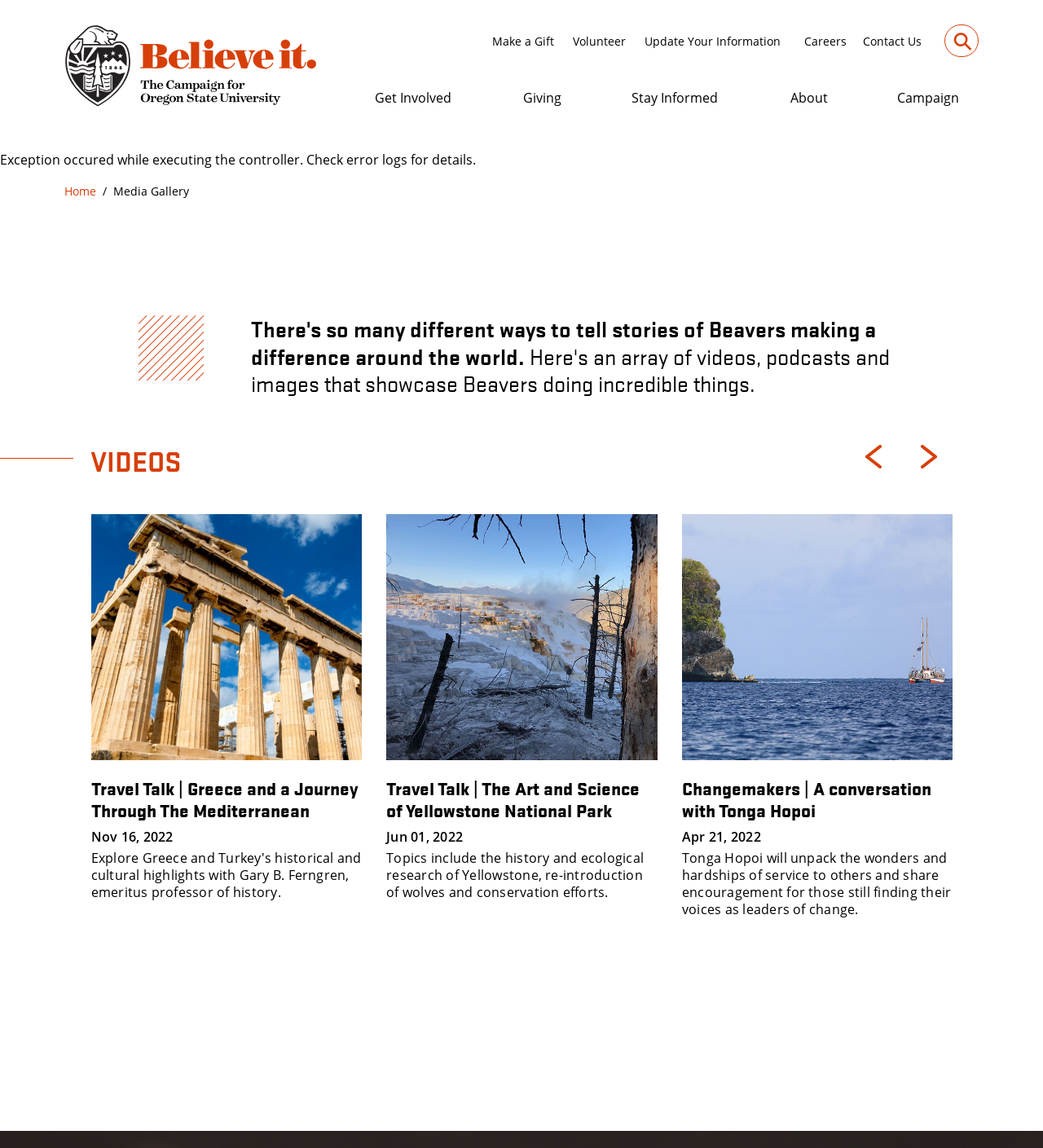Please determine the bounding box coordinates of the area that needs to be clicked to complete this task: 'Click the 'Make a Gift' link'. The coordinates must be four float numbers between 0 and 1, formatted as [left, top, right, bottom].

[0.464, 0.022, 0.541, 0.049]